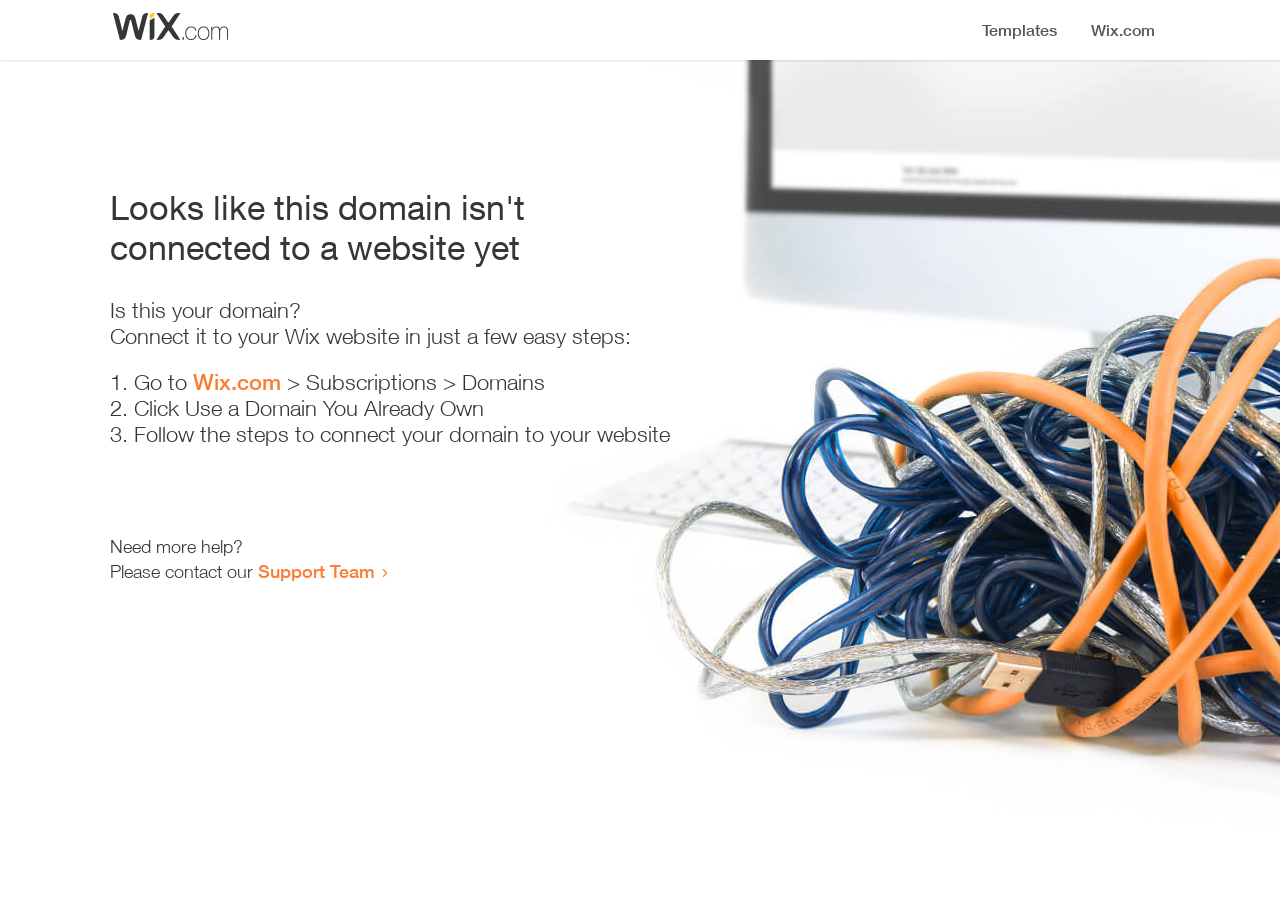Identify and provide the title of the webpage.

Looks like this domain isn't
connected to a website yet